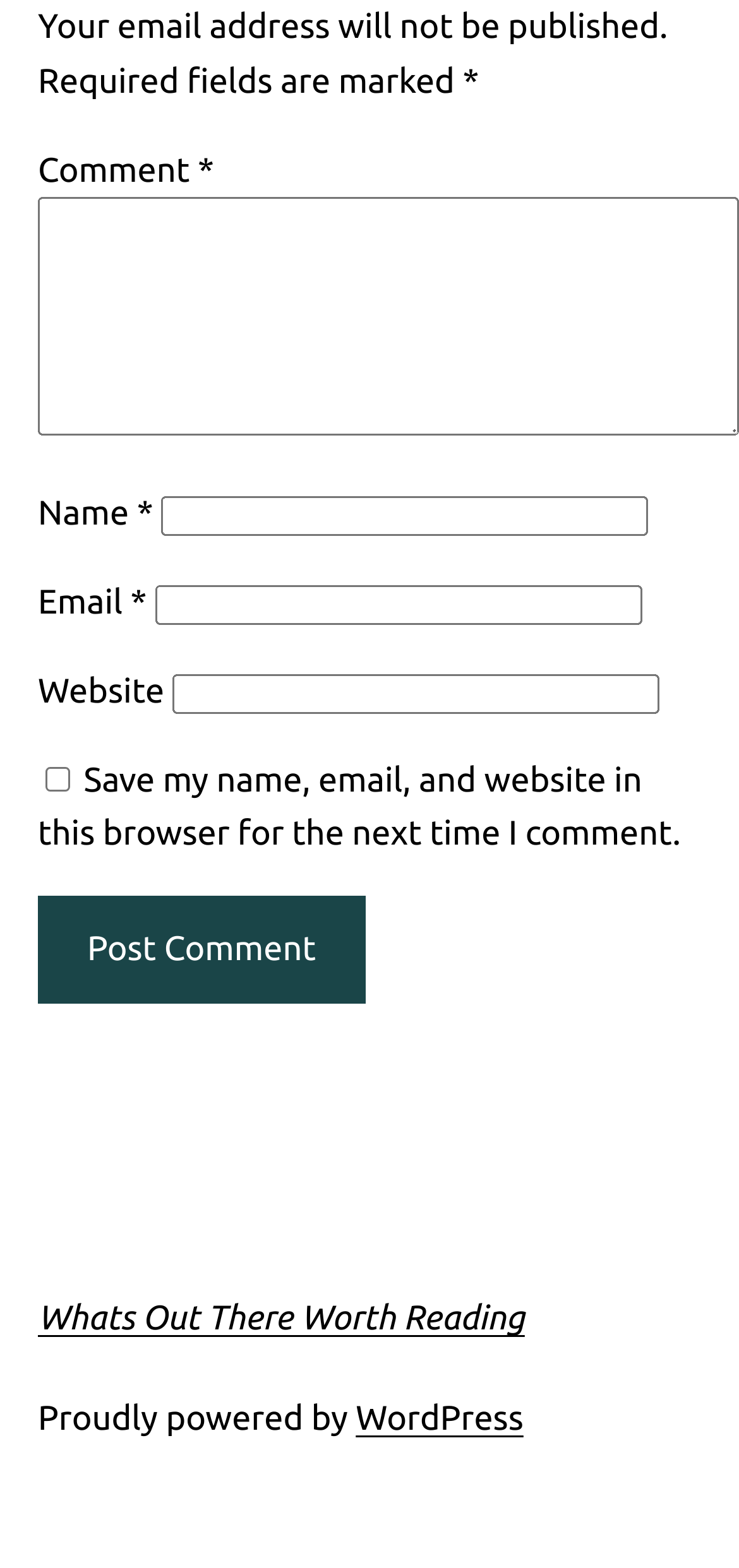Answer the question with a brief word or phrase:
What is the button at the bottom of the page for?

Post Comment